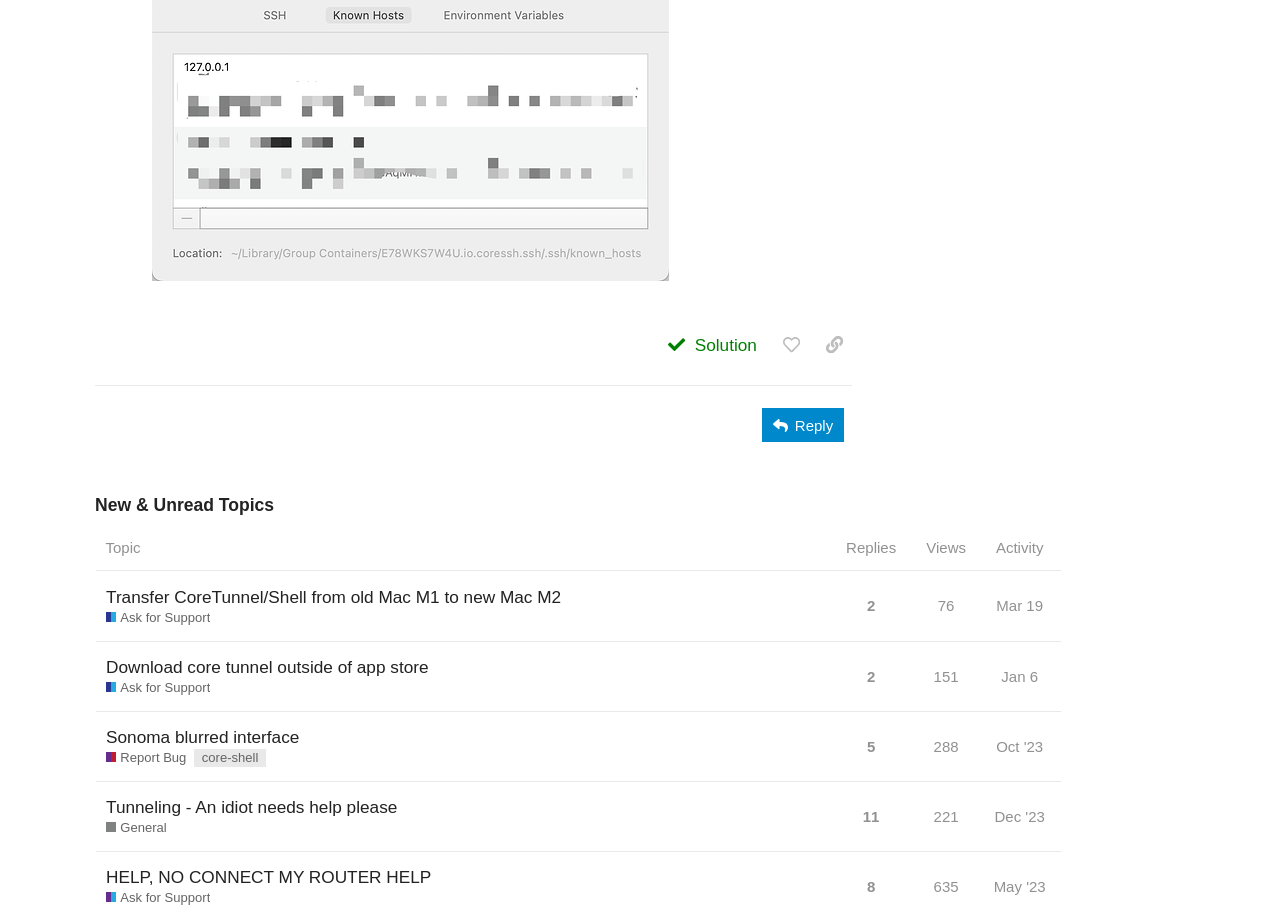Give a one-word or short phrase answer to this question: 
How many replies does the topic 'Sonoma blurred interface' have?

5